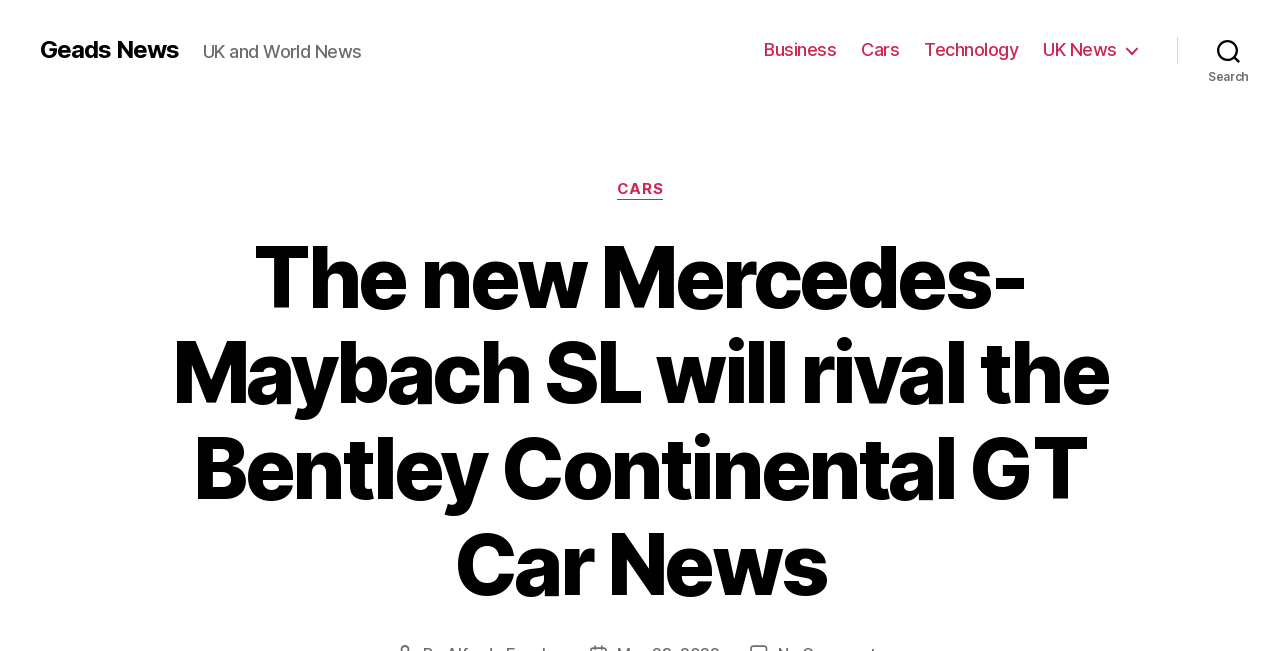How many categories are available for searching?
Please give a detailed answer to the question using the information shown in the image.

When I examine the search button, I notice that it has a dropdown menu with a single category option, 'CARS', which suggests that there is only one category available for searching.